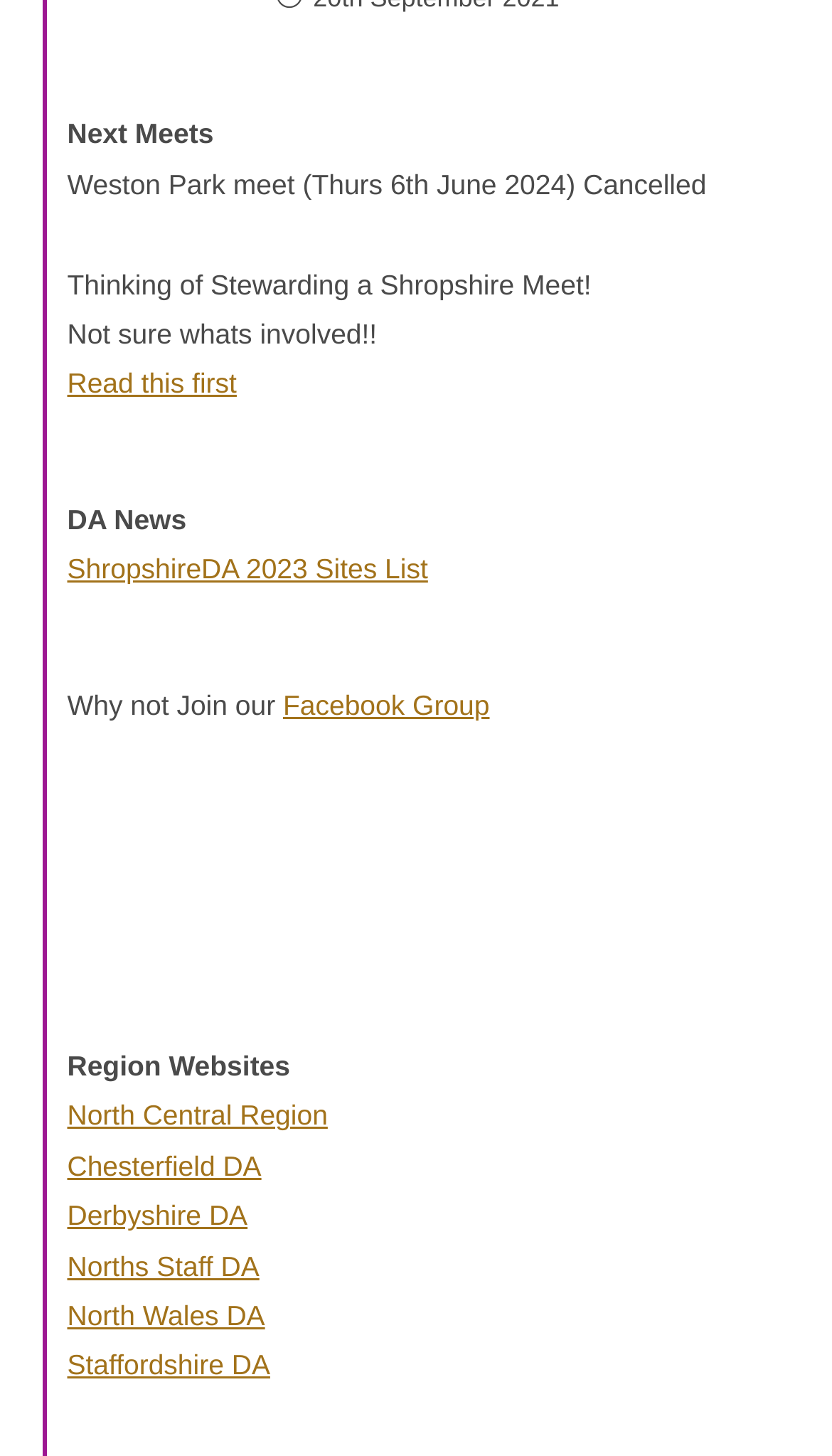Please provide the bounding box coordinates for the element that needs to be clicked to perform the instruction: "Read about stewarding a Shropshire meet". The coordinates must consist of four float numbers between 0 and 1, formatted as [left, top, right, bottom].

[0.081, 0.253, 0.285, 0.275]